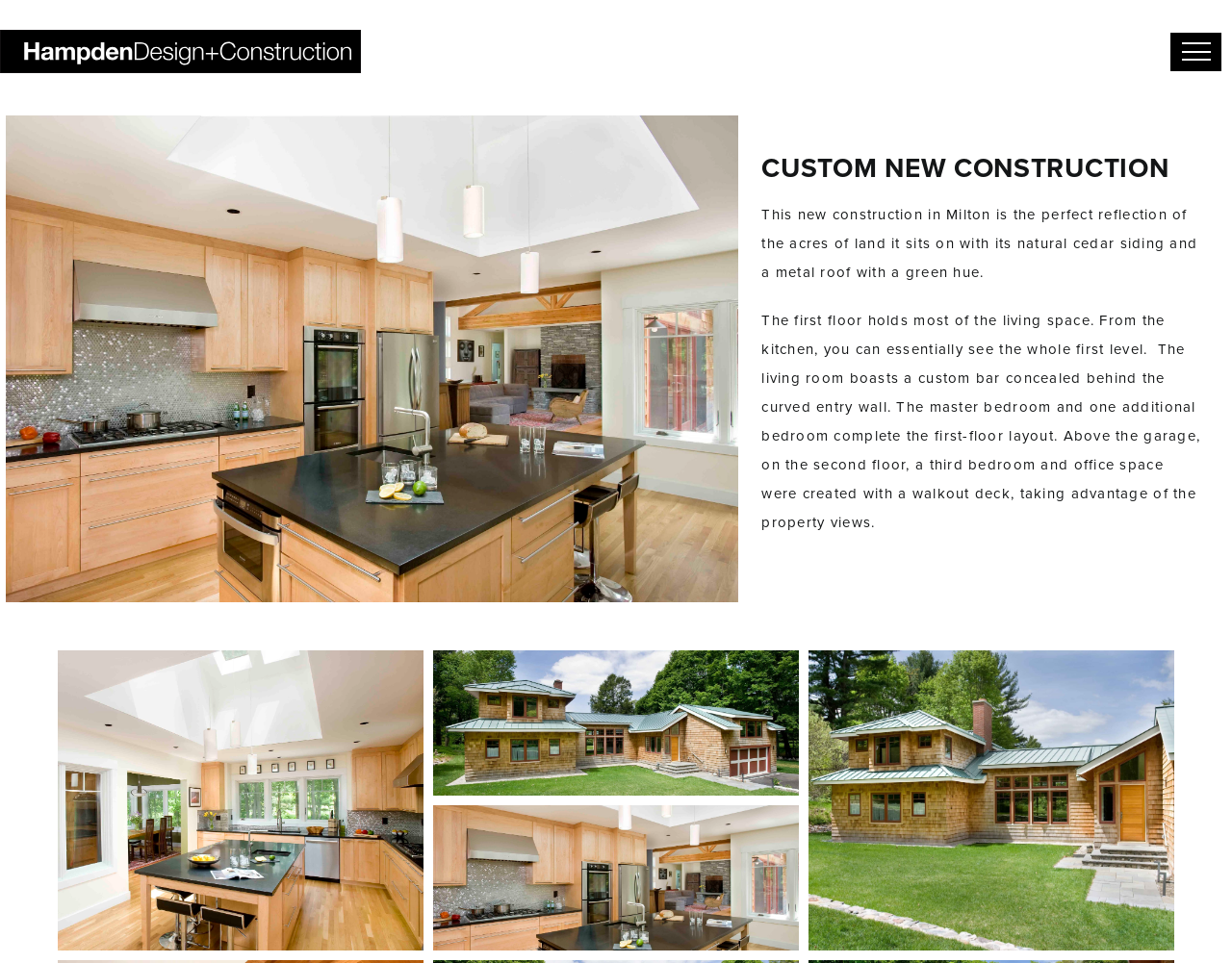Determine the bounding box of the UI component based on this description: "aria-label="Toggle Menu"". The bounding box coordinates should be four float values between 0 and 1, i.e., [left, top, right, bottom].

[0.958, 0.044, 0.984, 0.063]